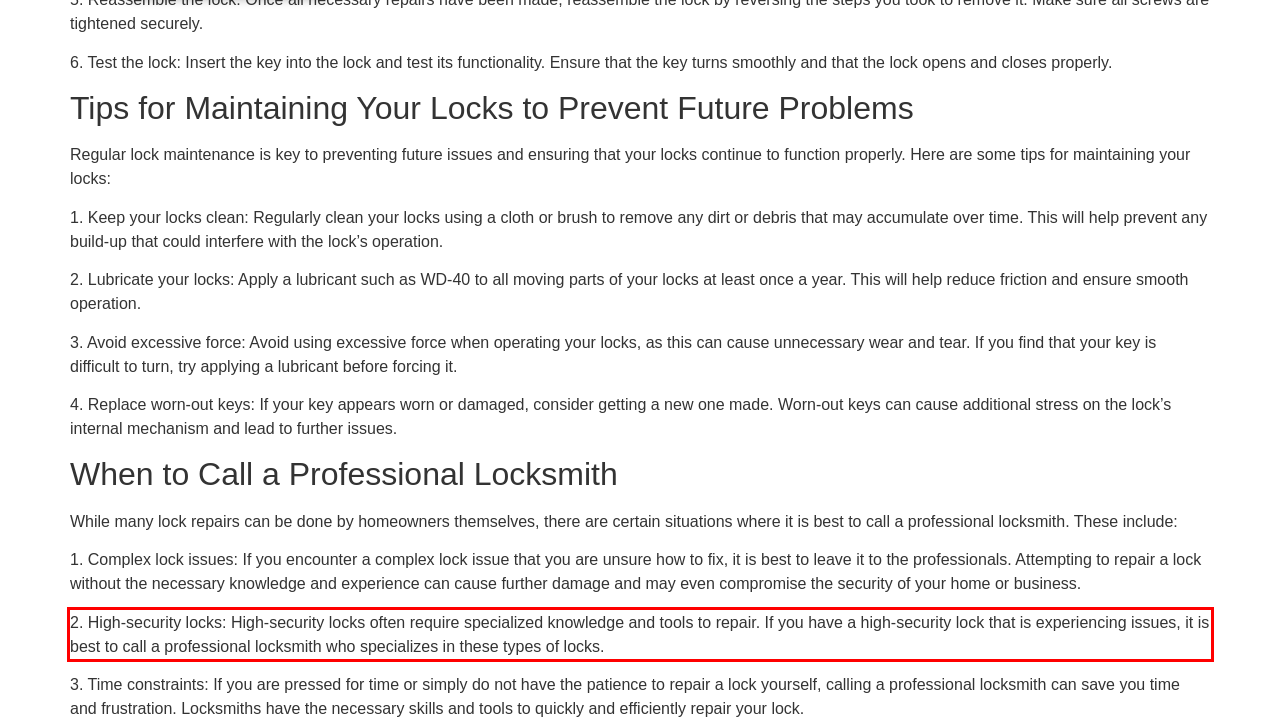Within the screenshot of the webpage, locate the red bounding box and use OCR to identify and provide the text content inside it.

2. High-security locks: High-security locks often require specialized knowledge and tools to repair. If you have a high-security lock that is experiencing issues, it is best to call a professional locksmith who specializes in these types of locks.